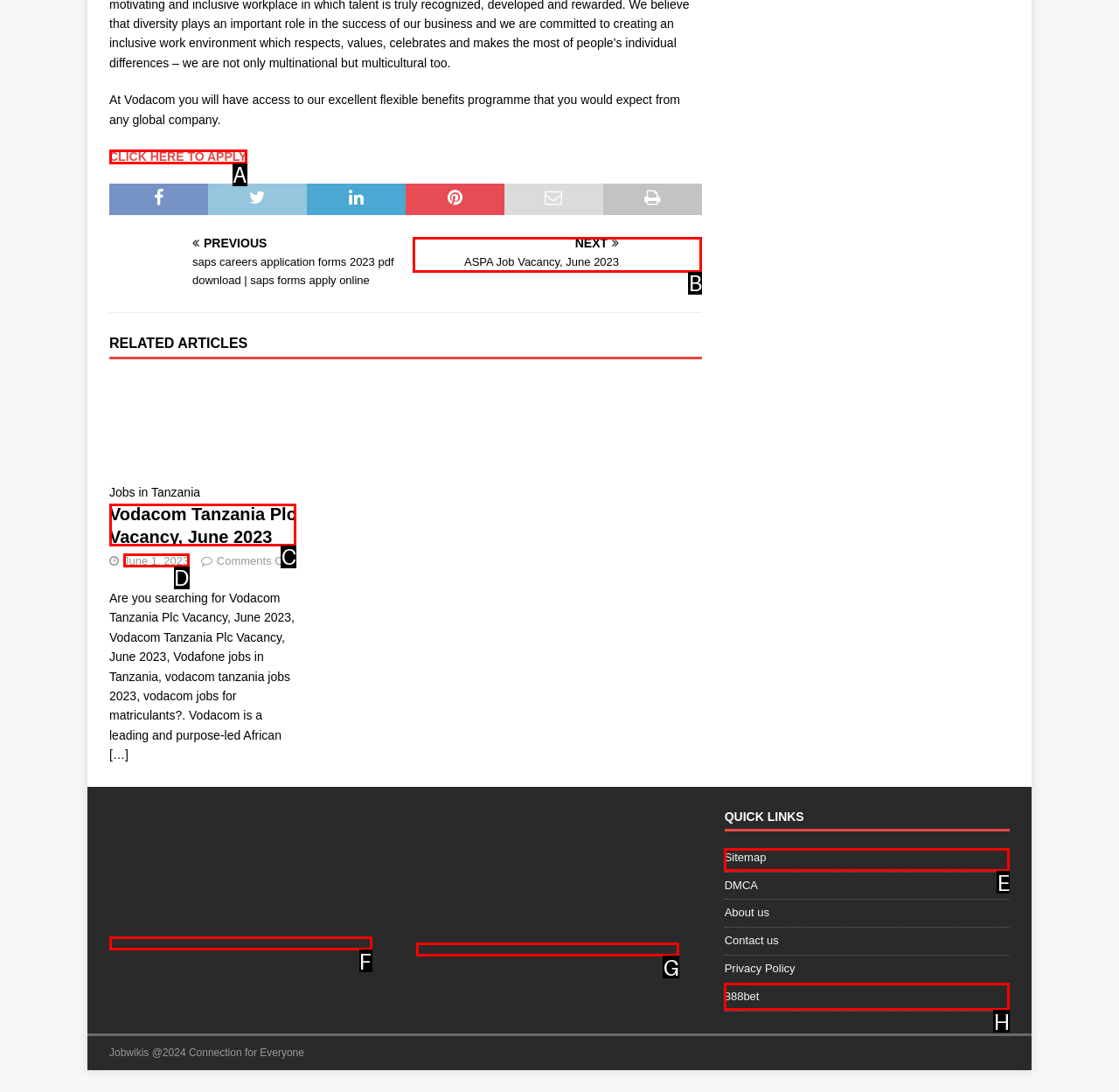Identify the appropriate lettered option to execute the following task: Explore 'ASPA Job Vacancy June 2023'
Respond with the letter of the selected choice.

B